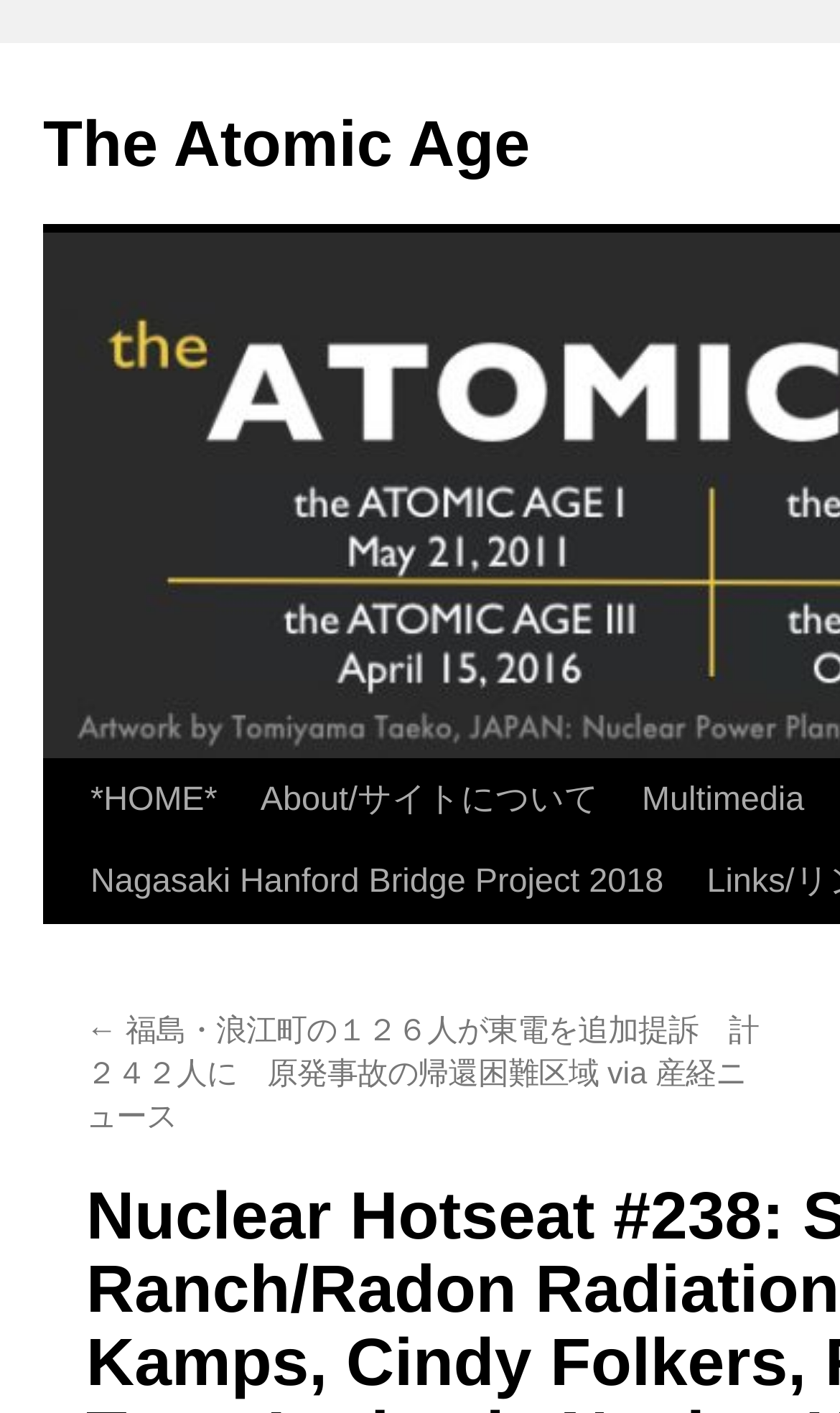What is the first link on the webpage?
Using the image, give a concise answer in the form of a single word or short phrase.

The Atomic Age